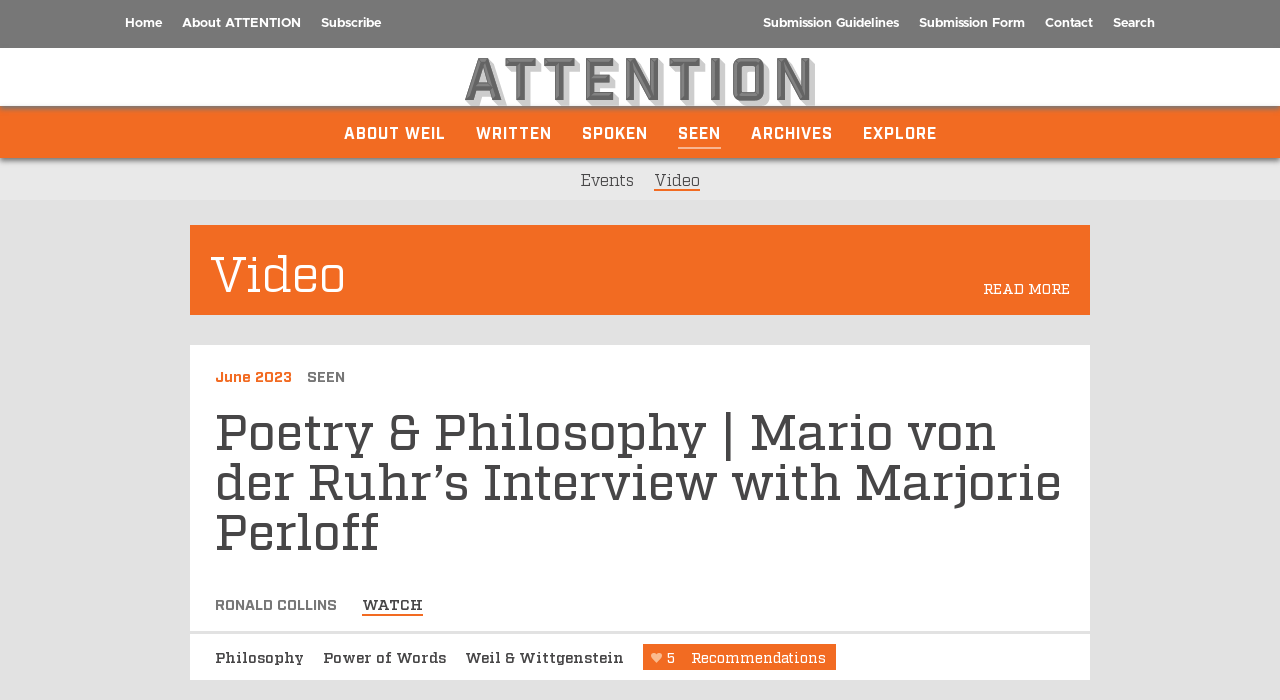Pinpoint the bounding box coordinates of the clickable area necessary to execute the following instruction: "watch a video". The coordinates should be given as four float numbers between 0 and 1, namely [left, top, right, bottom].

[0.283, 0.849, 0.33, 0.881]